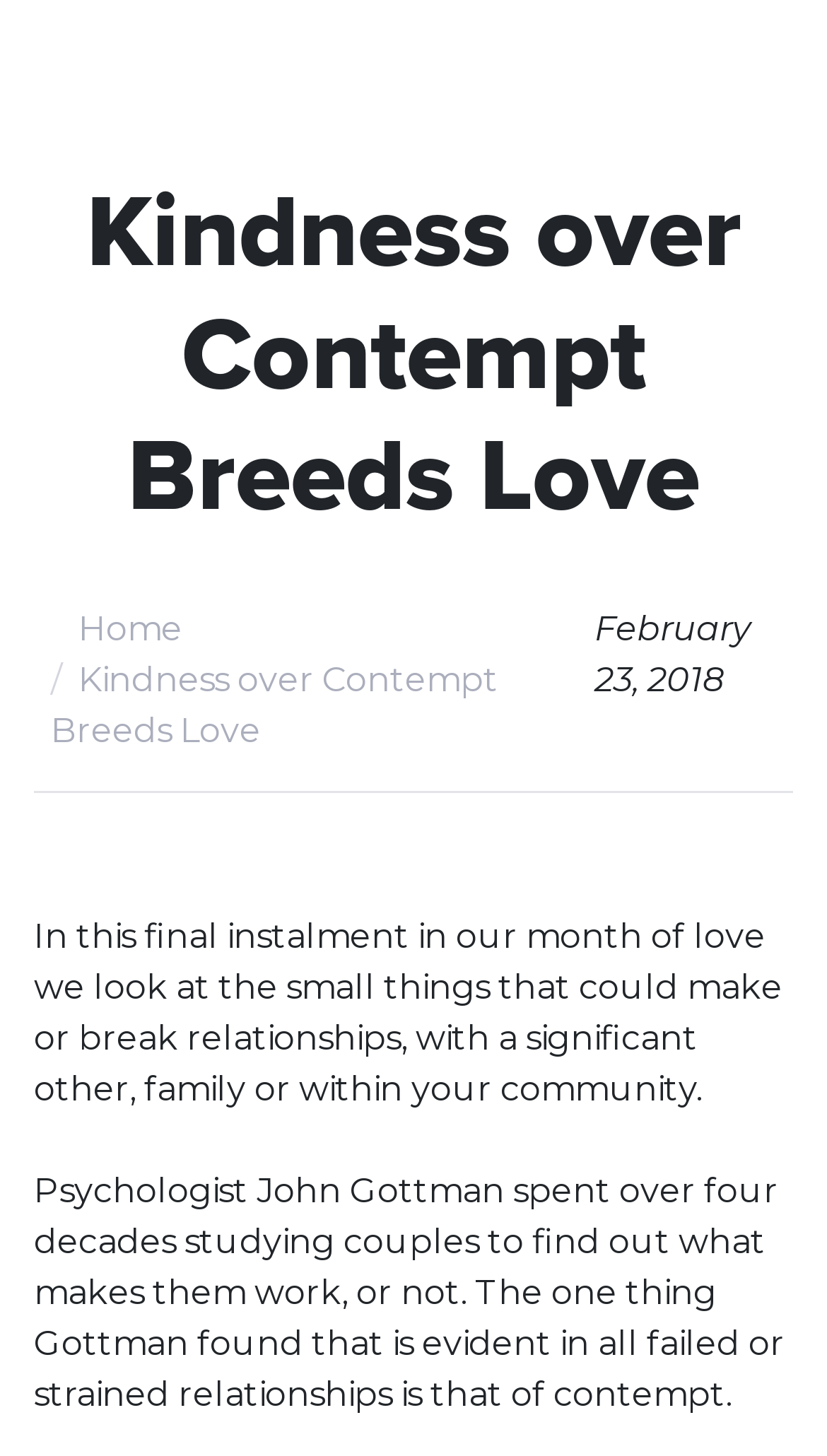Construct a comprehensive description capturing every detail on the webpage.

The webpage is about an article titled "Kindness over Contempt Breeds Love" from 99FM, an inspiration station. At the top, there is a heading with the same title, taking up most of the width. Below the heading, there is a navigation bar with a breadcrumb feature, which includes a link to the home page, accompanied by an Ionic Icons image. The link and image are positioned on the left side of the navigation bar.

To the right of the navigation bar, there is a date "February 23, 2018" in a slightly emphasized format. Below the navigation bar, there is a brief summary of the article, which discusses the importance of kindness in relationships, citing psychologist John Gottman's research on what makes couples work or not. This summary is followed by a longer paragraph that delves deeper into Gottman's findings, specifically highlighting the role of contempt in strained relationships.